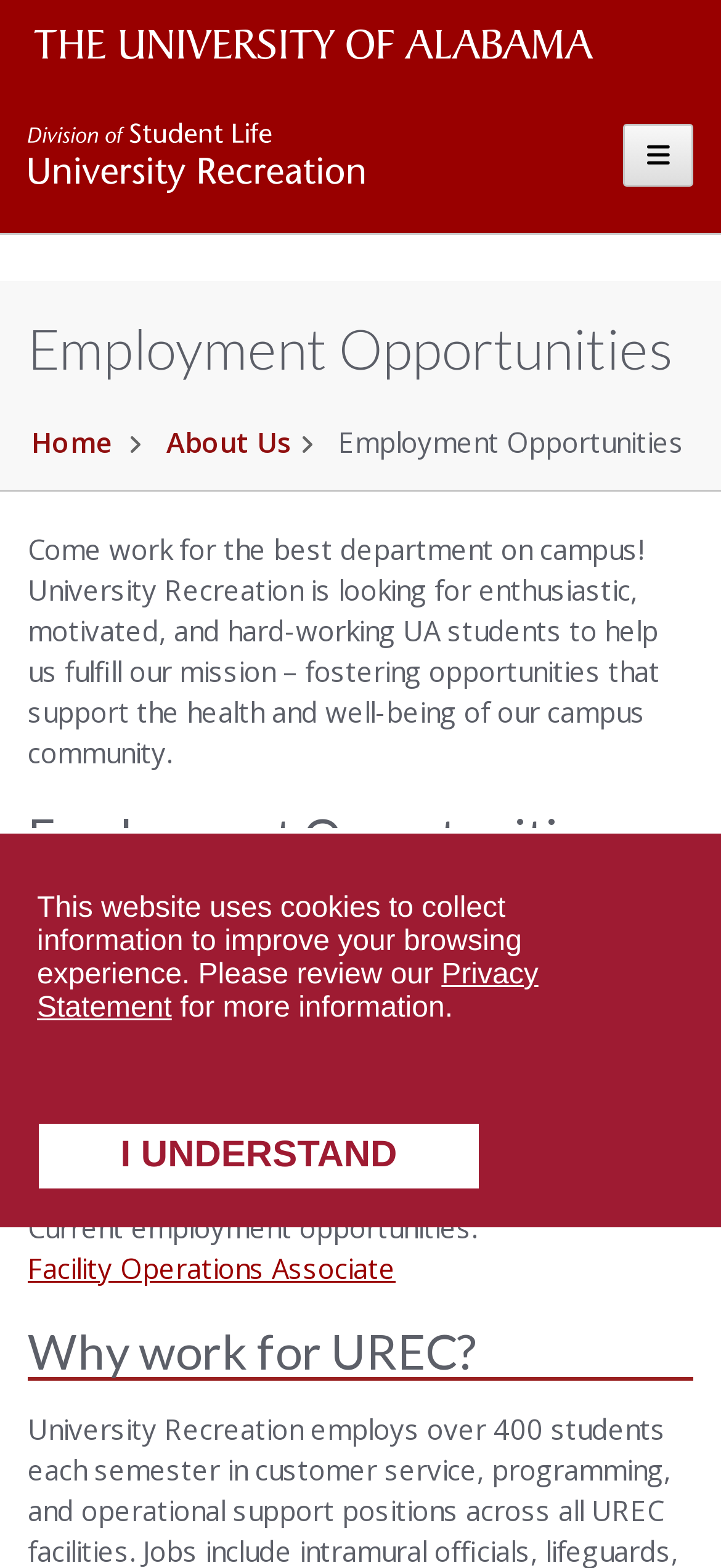Provide a comprehensive description of the webpage.

The webpage is about employment opportunities at University Recreation. At the top left, there is a University of Alabama wordmark, and next to it, a link to University Recreation. On the top right, there is a toggle navigation button. Below these elements, there is a heading that reads "Employment Opportunities" and a set of links to navigate to different pages, including "Home" and "About Us".

The main content of the page starts with a paragraph that describes the benefits of working for University Recreation, stating that they are looking for enthusiastic and motivated students to help fulfill their mission. Below this paragraph, there is another heading that reads "Employment Opportunities" again.

The next section provides information about upcoming student positions and encourages visitors to regularly check the page and follow University Recreation on social media for updates. There is also an email address provided for questions and follow-ups on applications.

Below this section, there is a list of current employment opportunities, with a link to a "Facility Operations Associate" position. Further down, there is a heading that reads "Why work for UREC?".

At the bottom of the page, there is a notice about the website using cookies to improve the browsing experience, with a link to a Privacy Statement and a button to acknowledge understanding.